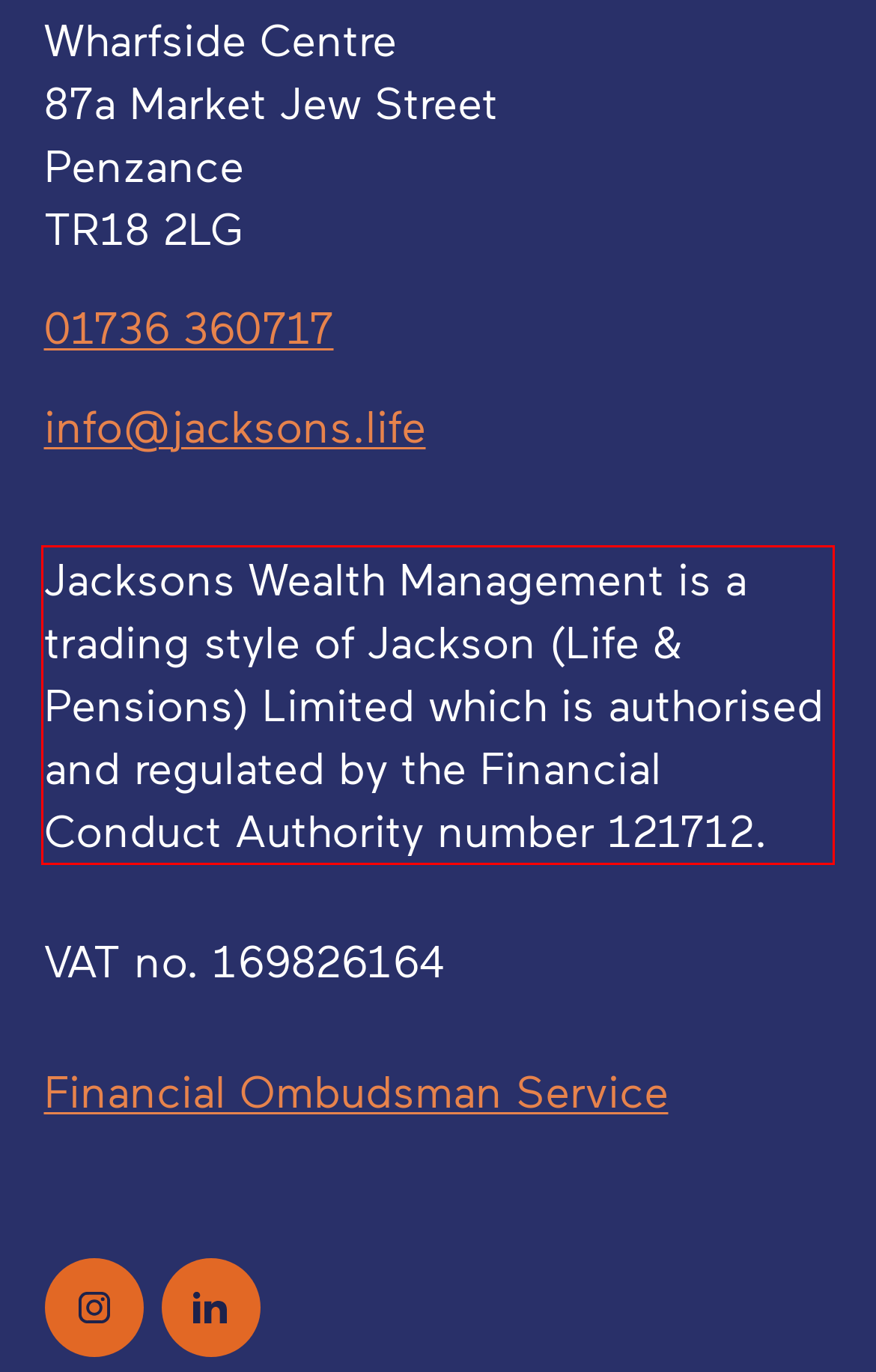Please examine the webpage screenshot containing a red bounding box and use OCR to recognize and output the text inside the red bounding box.

Jacksons Wealth Management is a trading style of Jackson (Life & Pensions) Limited which is authorised and regulated by the Financial Conduct Authority number 121712.